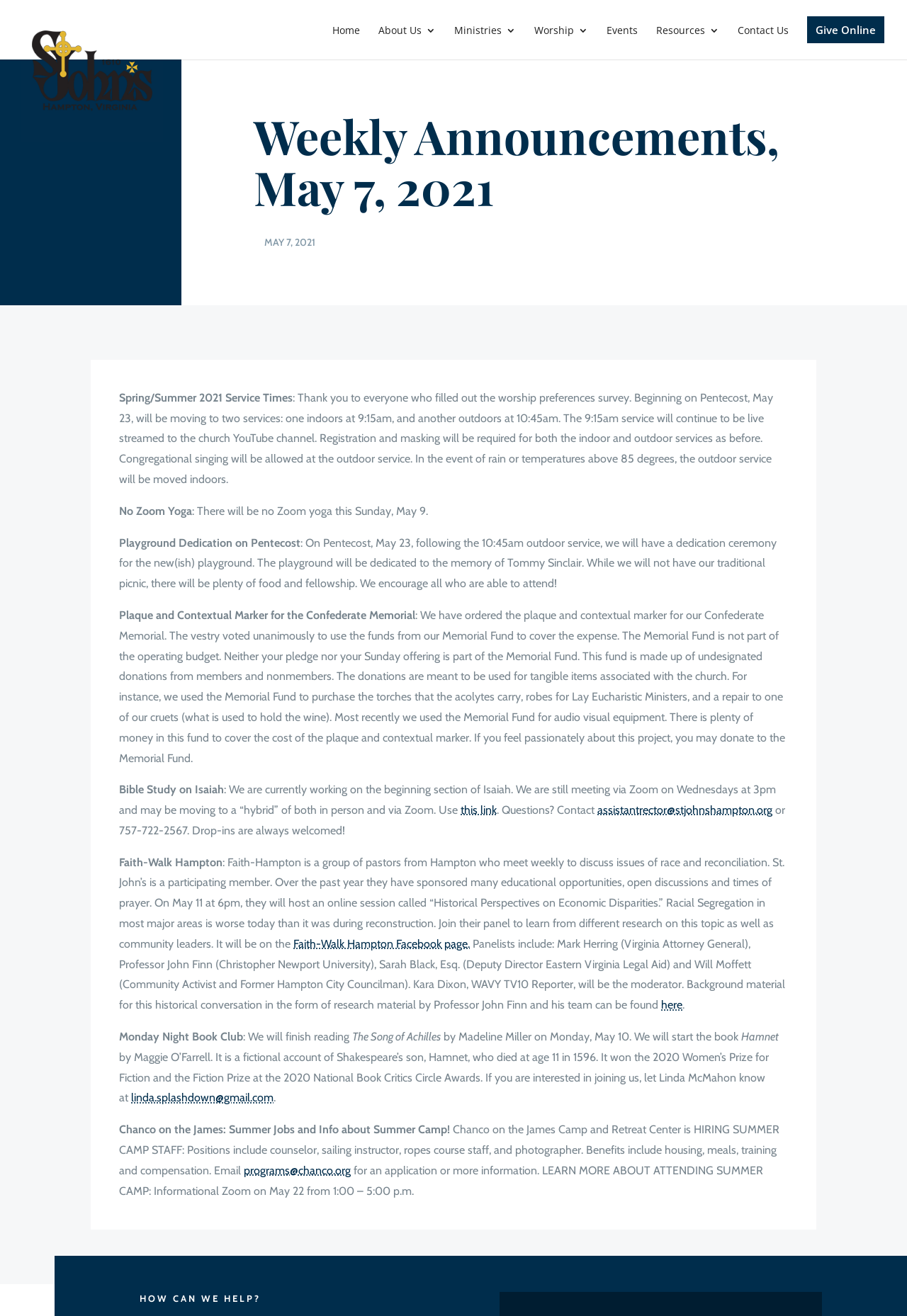Can you find and provide the title of the webpage?

Weekly Announcements, May 7, 2021